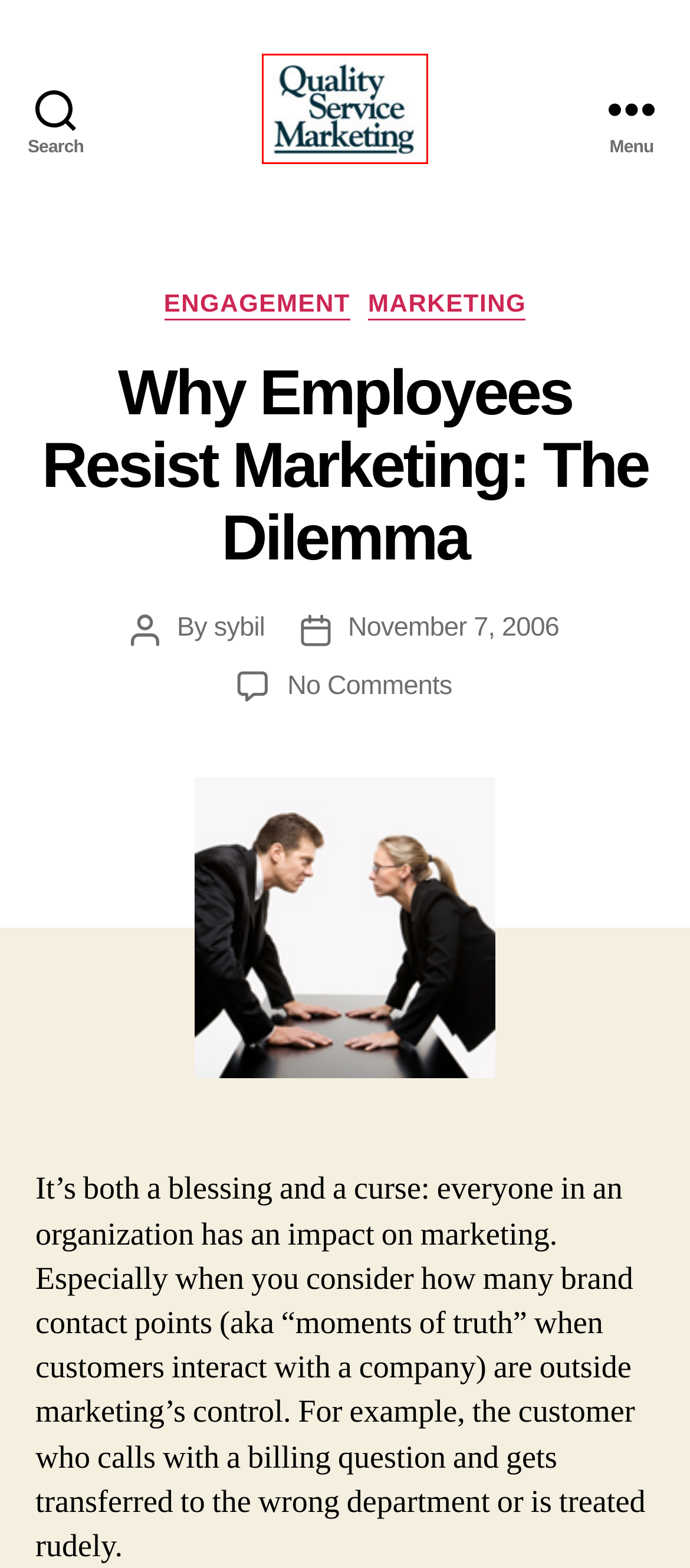Examine the screenshot of the webpage, which includes a red bounding box around an element. Choose the best matching webpage description for the page that will be displayed after clicking the element inside the red bounding box. Here are the candidates:
A. sybil – Quality Service Marketing
B. Quality Service Marketing – Specializing in internal marketing & communication
C. Engagement – Quality Service Marketing
D. leadership – Quality Service Marketing
E. internal marketing – Quality Service Marketing
F. nonprofit marketing – Quality Service Marketing
G. customer experience – Quality Service Marketing
H. book review – Quality Service Marketing

B